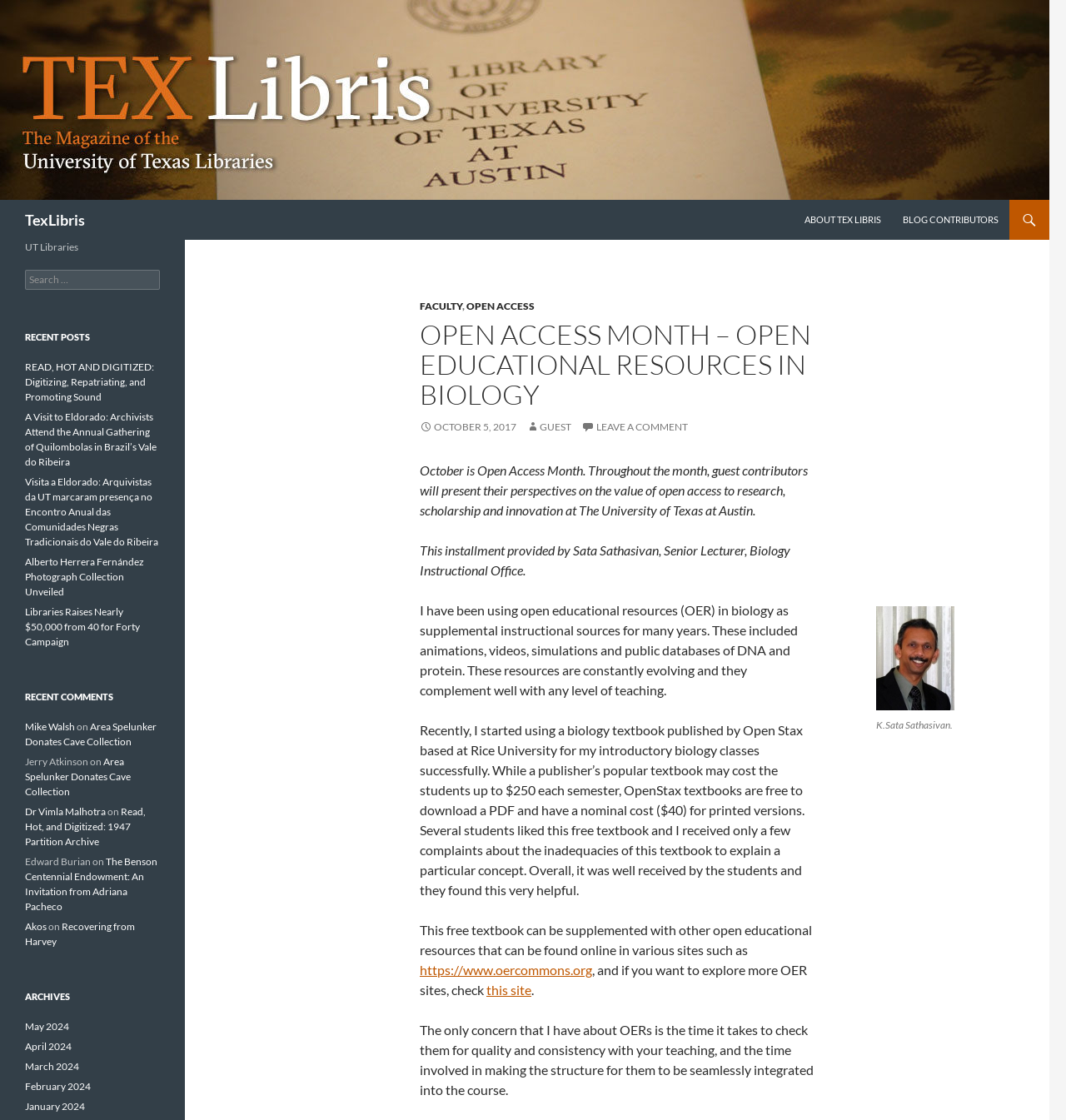What is the name of the university mentioned?
Please provide a detailed and thorough answer to the question.

The university is mentioned in the article as the institution where the biology instructor teaches, and it is explicitly stated as 'The University of Texas at Austin'.